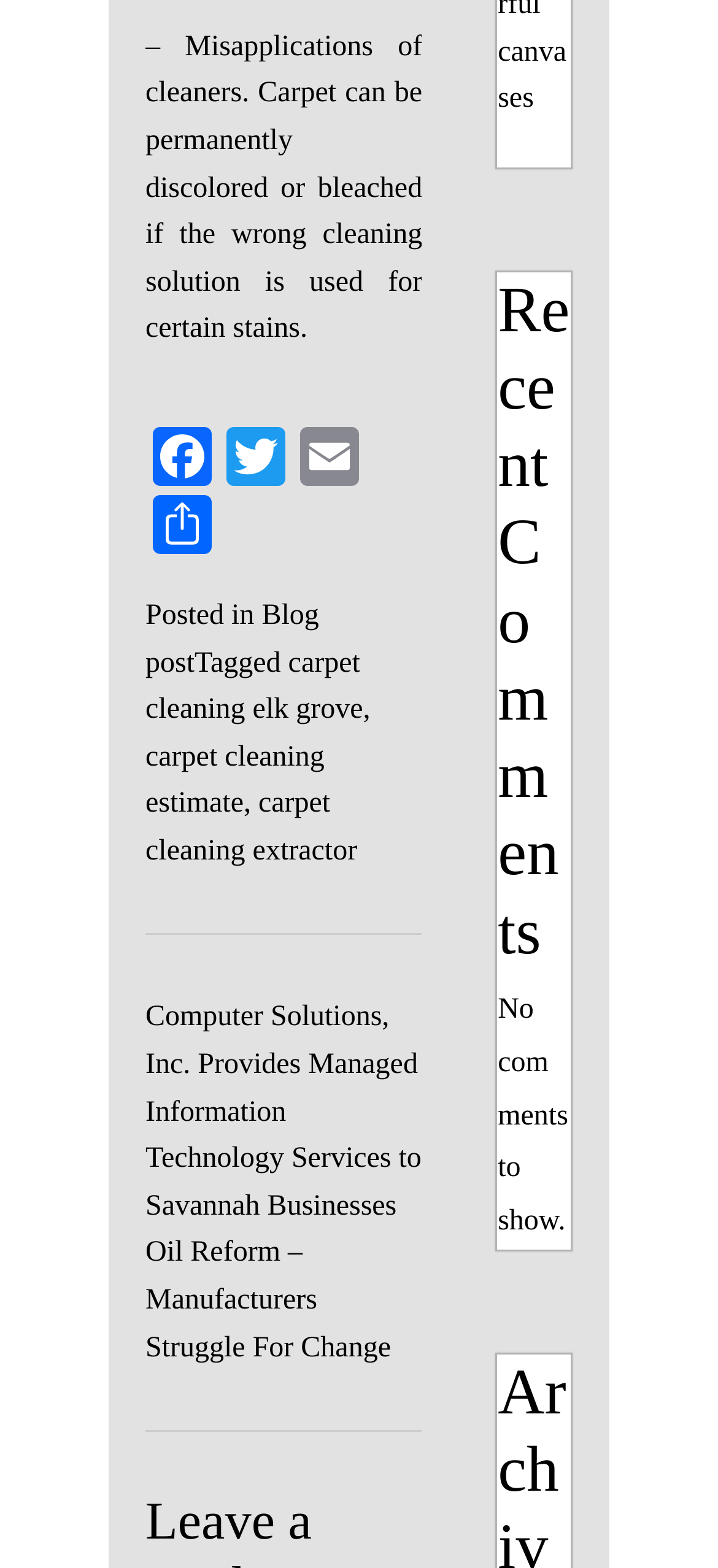Analyze the image and deliver a detailed answer to the question: What is the topic of the blog post?

The topic of the blog post can be determined by reading the StaticText element with the content '– Misapplications of cleaners. Carpet can be permanently discolored or bleached if the wrong cleaning solution is used for certain stains.' which suggests that the blog post is about carpet cleaning.